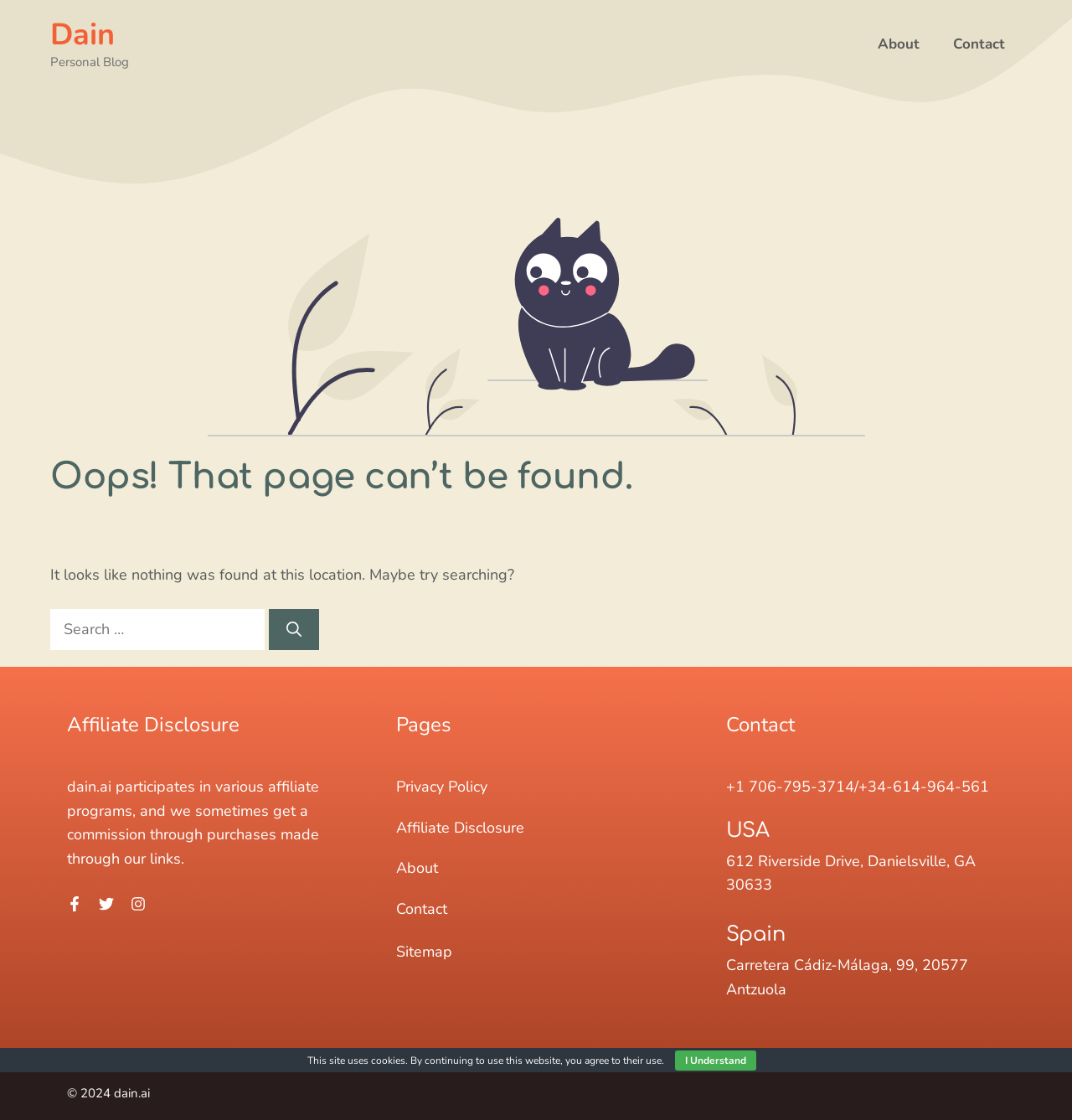Please determine the bounding box coordinates of the element to click in order to execute the following instruction: "Search for something". The coordinates should be four float numbers between 0 and 1, specified as [left, top, right, bottom].

None